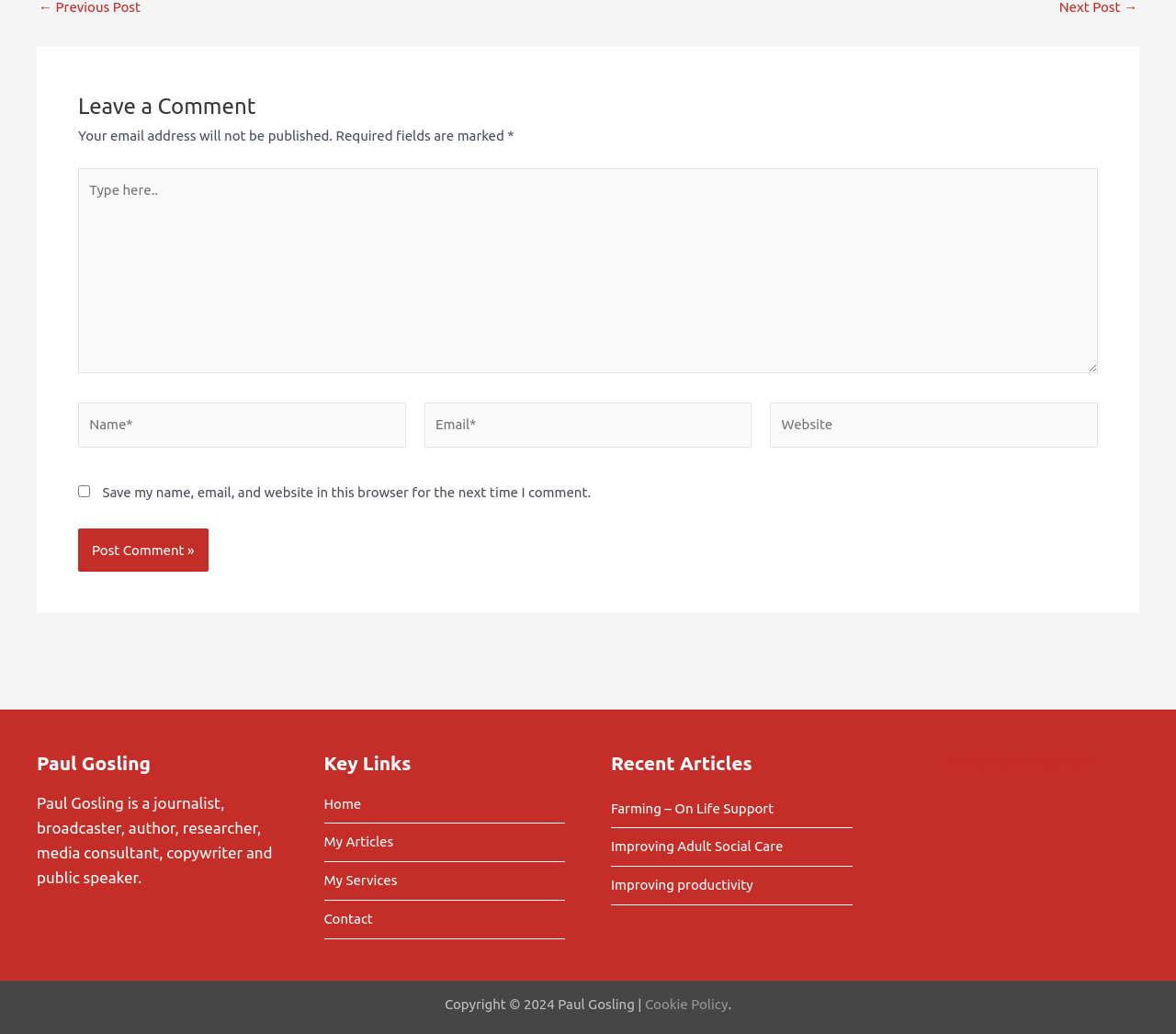Please find the bounding box coordinates of the clickable region needed to complete the following instruction: "Visit Travel". The bounding box coordinates must consist of four float numbers between 0 and 1, i.e., [left, top, right, bottom].

None